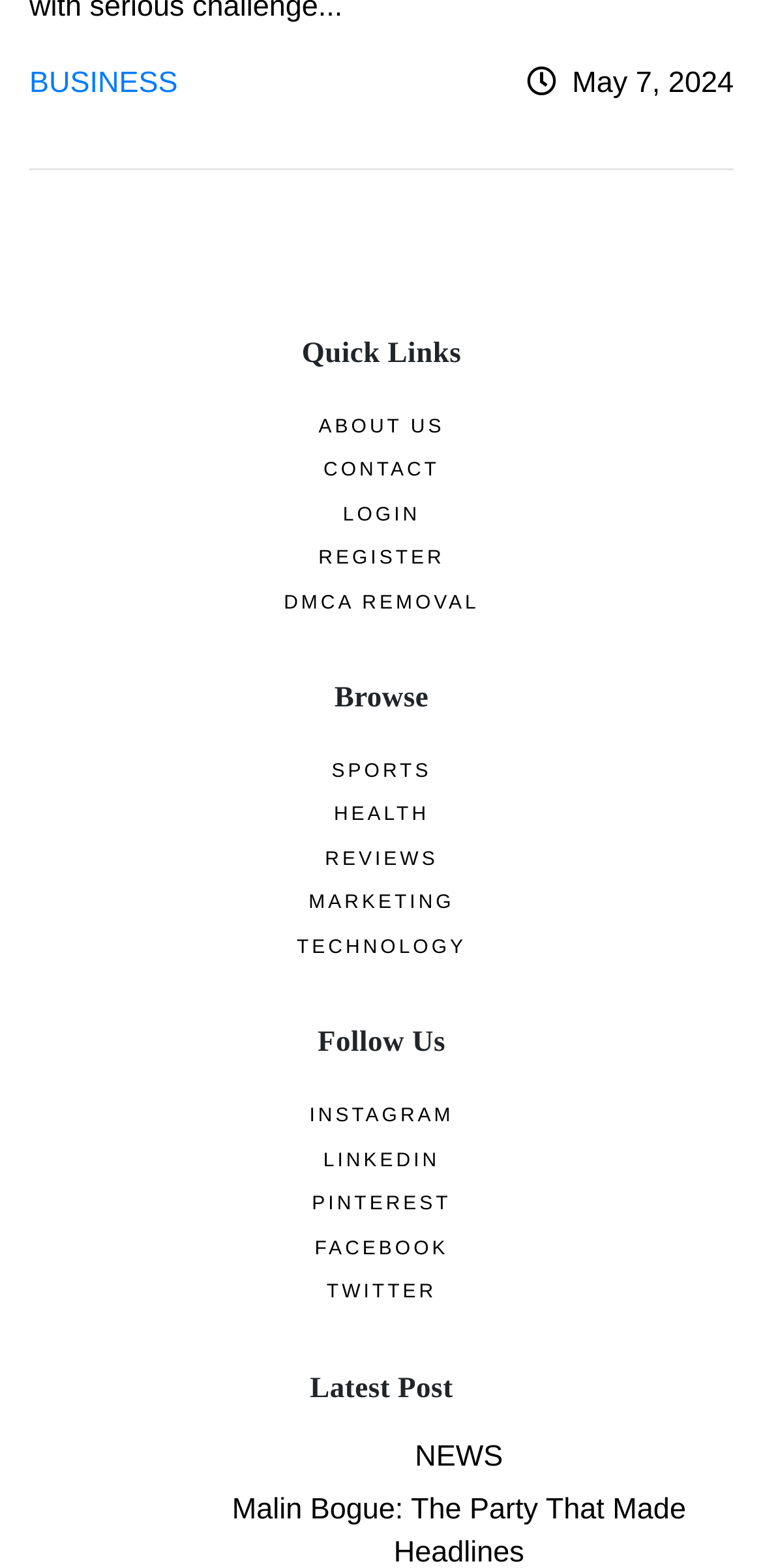What is the title of the latest post?
Using the image as a reference, answer the question with a short word or phrase.

Malin Bogue